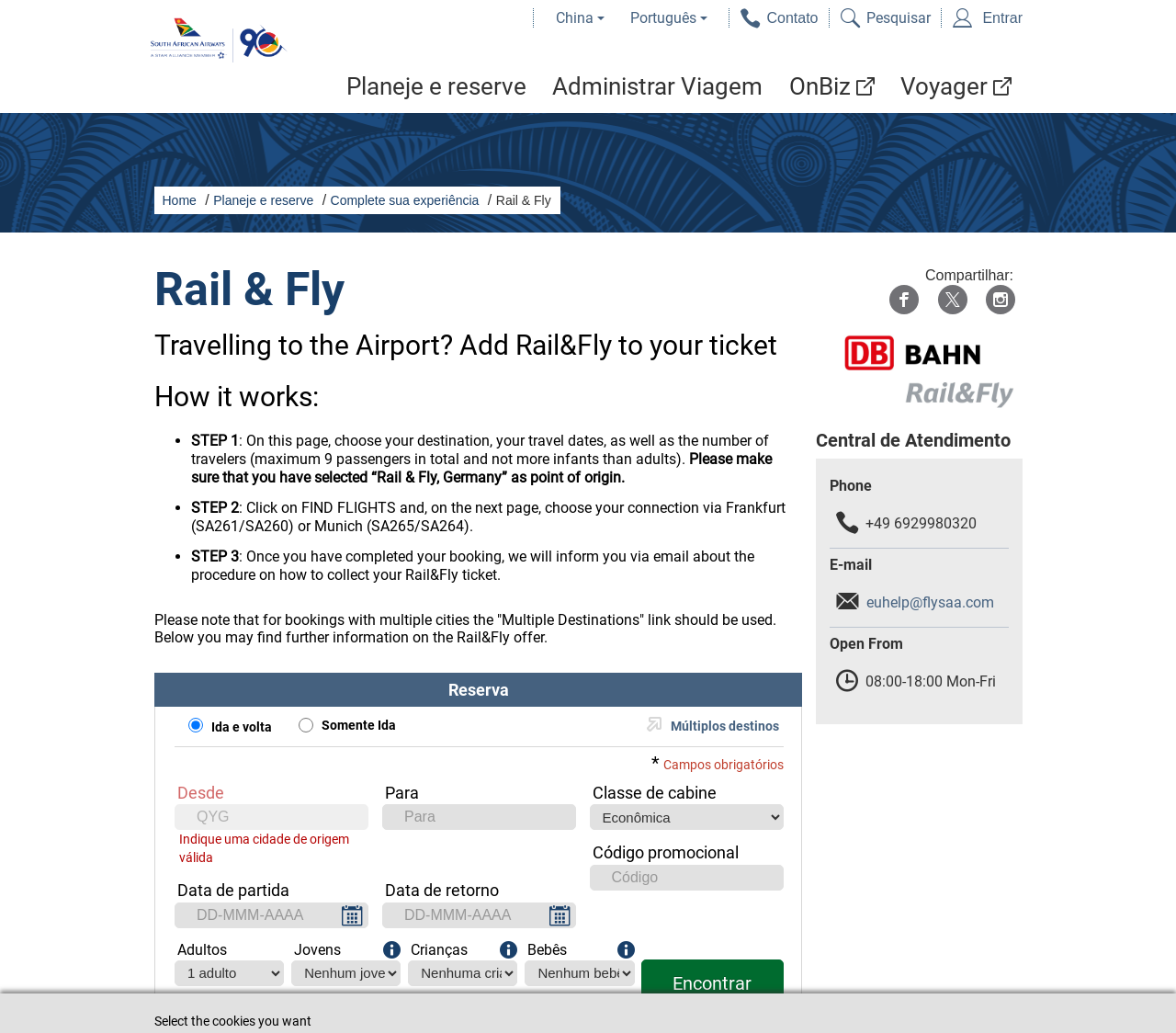Find the bounding box coordinates of the clickable area that will achieve the following instruction: "Select region".

[0.463, 0.009, 0.523, 0.026]